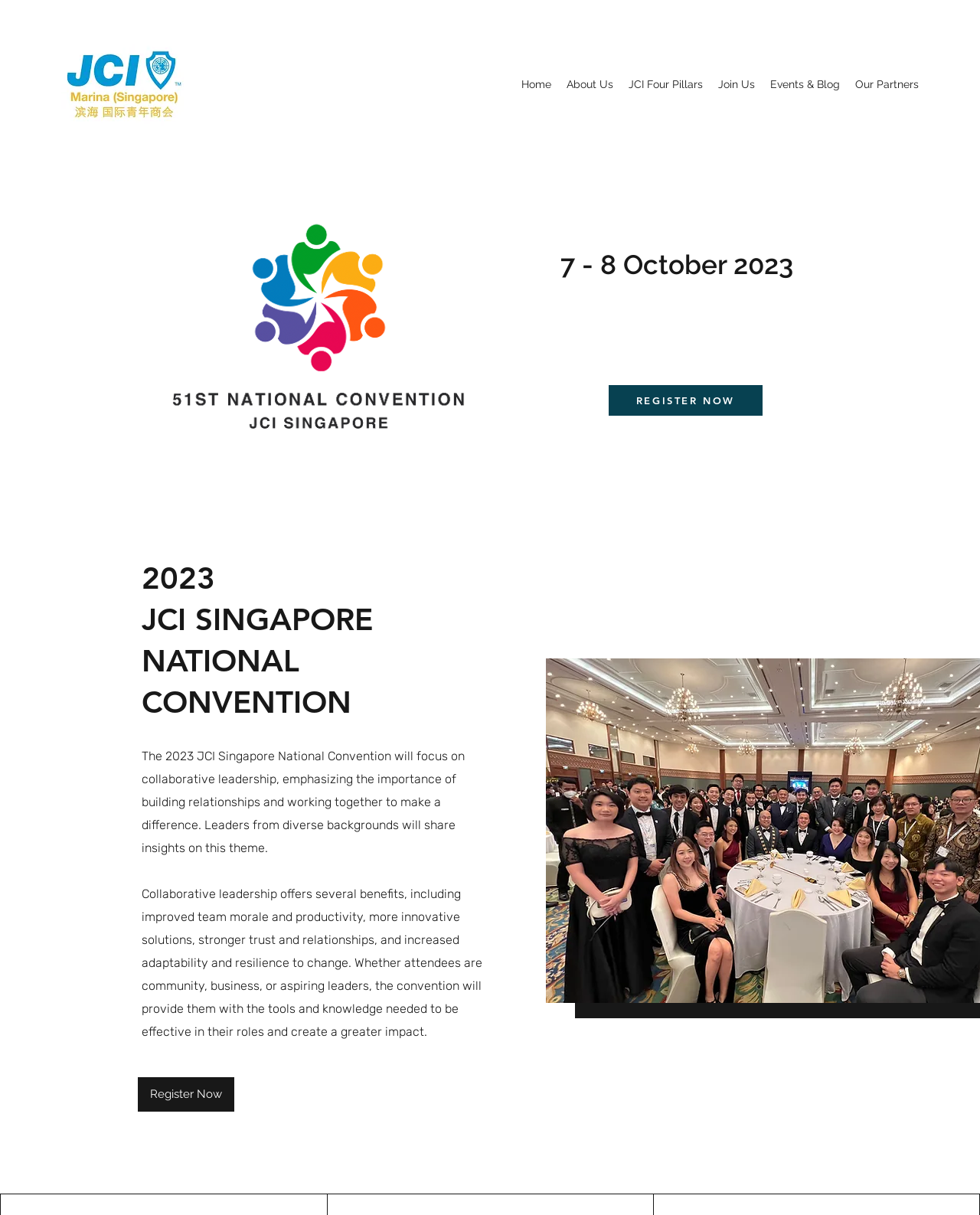Identify the bounding box coordinates for the element that needs to be clicked to fulfill this instruction: "Register Now". Provide the coordinates in the format of four float numbers between 0 and 1: [left, top, right, bottom].

[0.621, 0.317, 0.778, 0.342]